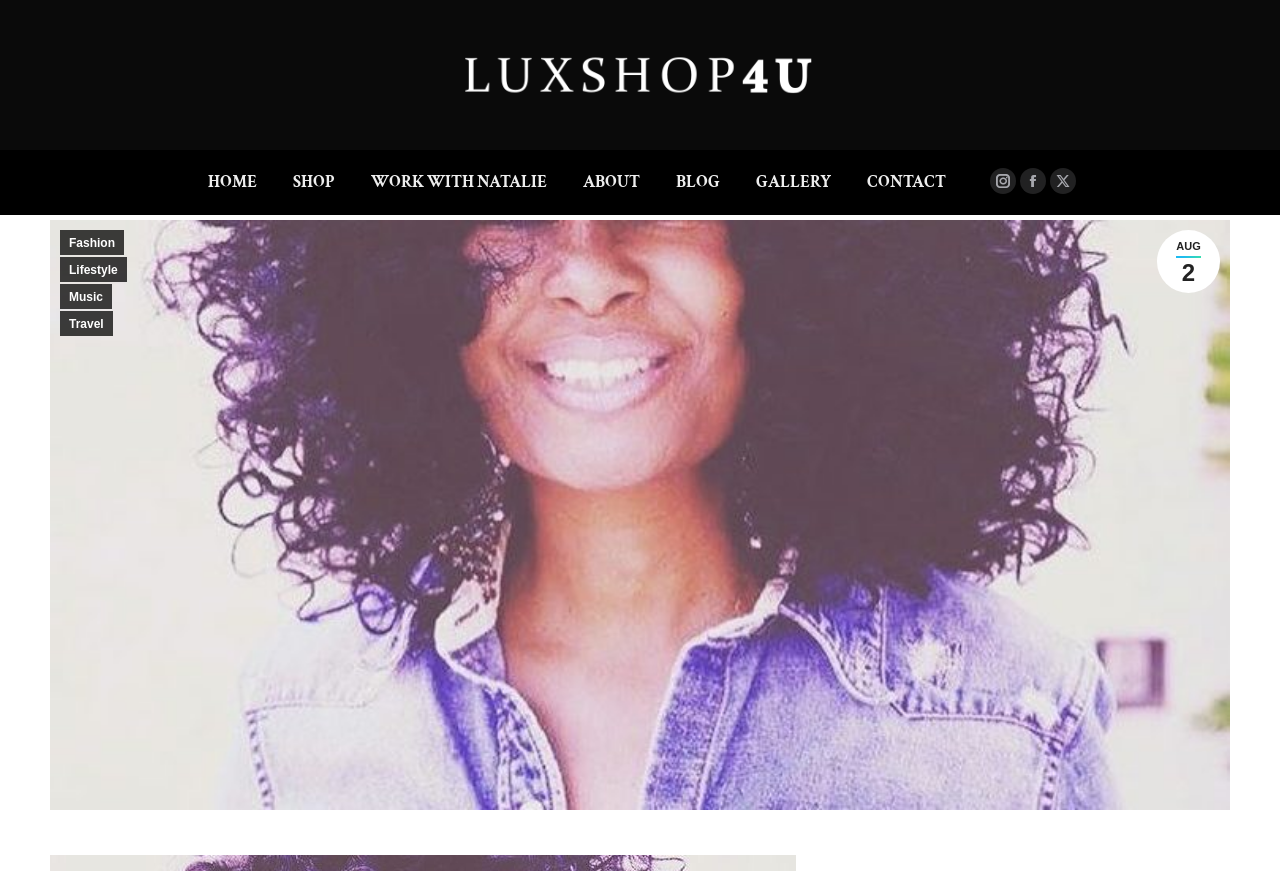Please identify the bounding box coordinates of the region to click in order to complete the task: "view gallery". The coordinates must be four float numbers between 0 and 1, specified as [left, top, right, bottom].

[0.588, 0.193, 0.652, 0.226]